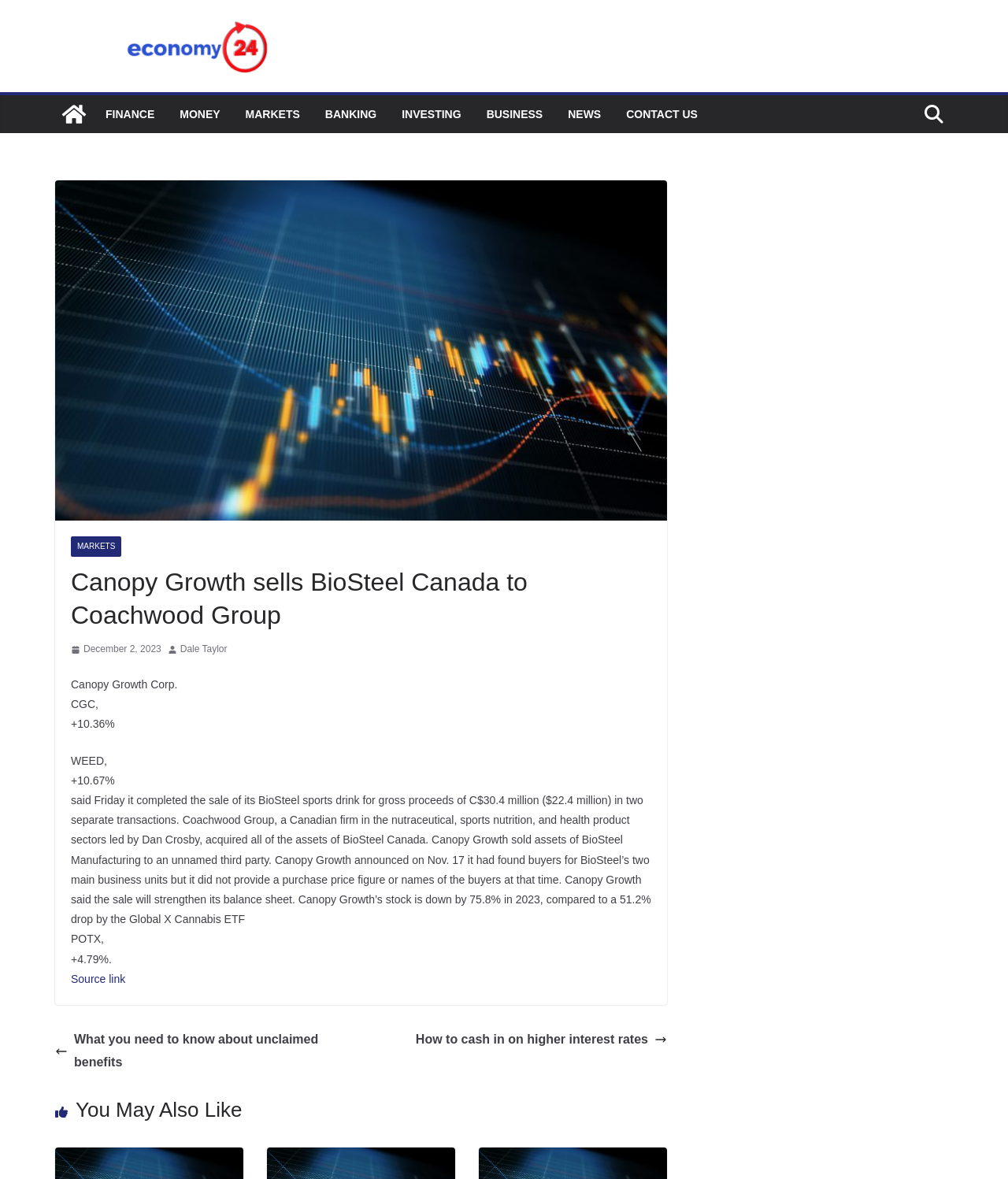Please determine the bounding box coordinates, formatted as (top-left x, top-left y, bottom-right x, bottom-right y), with all values as floating point numbers between 0 and 1. Identify the bounding box of the region described as: BANKING

[0.323, 0.088, 0.374, 0.106]